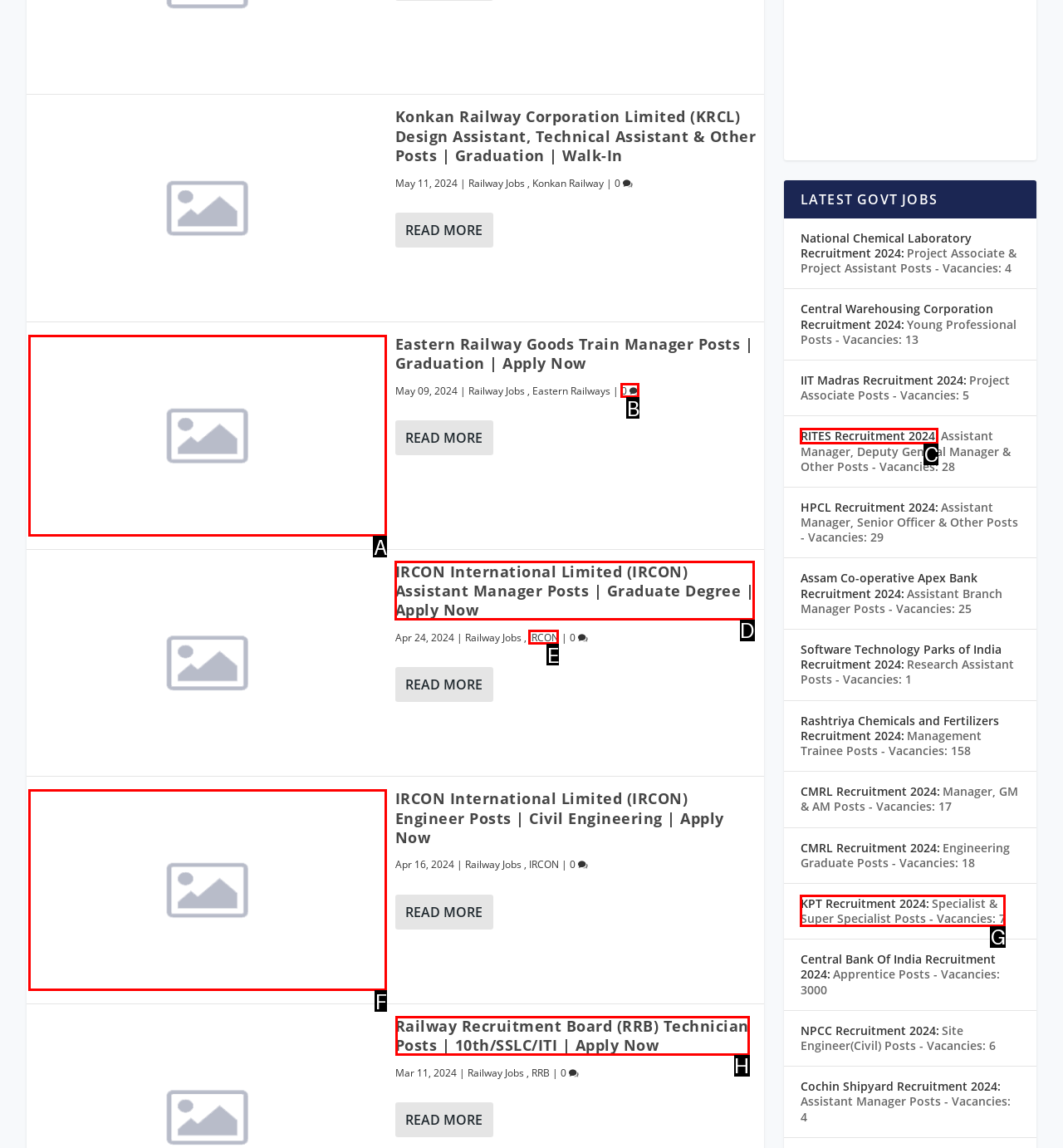Select the proper UI element to click in order to perform the following task: Check Railway Recruitment Board Technician Posts. Indicate your choice with the letter of the appropriate option.

H